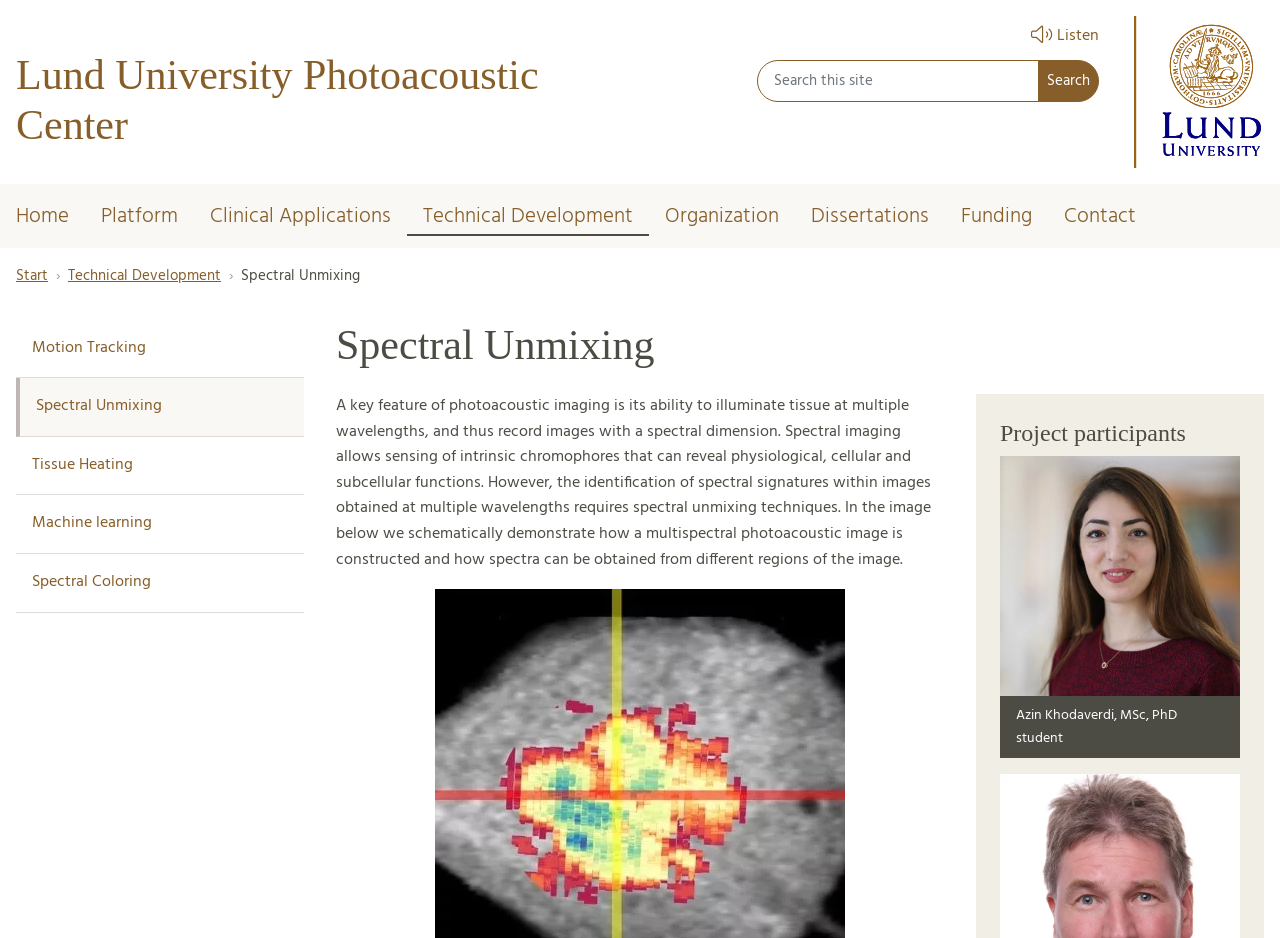Can you find the bounding box coordinates of the area I should click to execute the following instruction: "Search for something"?

[0.591, 0.064, 0.812, 0.108]